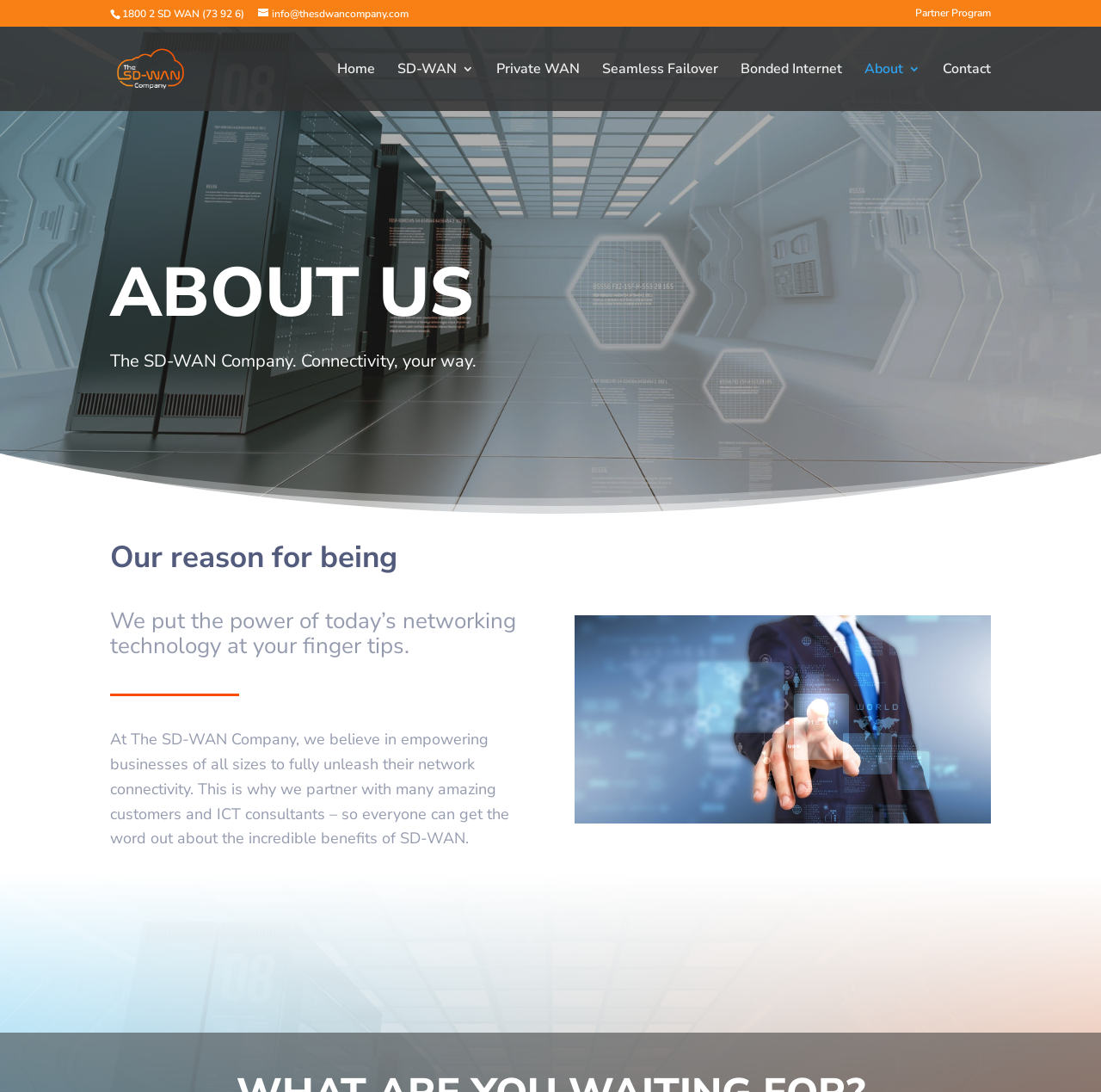Locate the bounding box coordinates of the segment that needs to be clicked to meet this instruction: "go to the about page".

[0.785, 0.058, 0.836, 0.102]